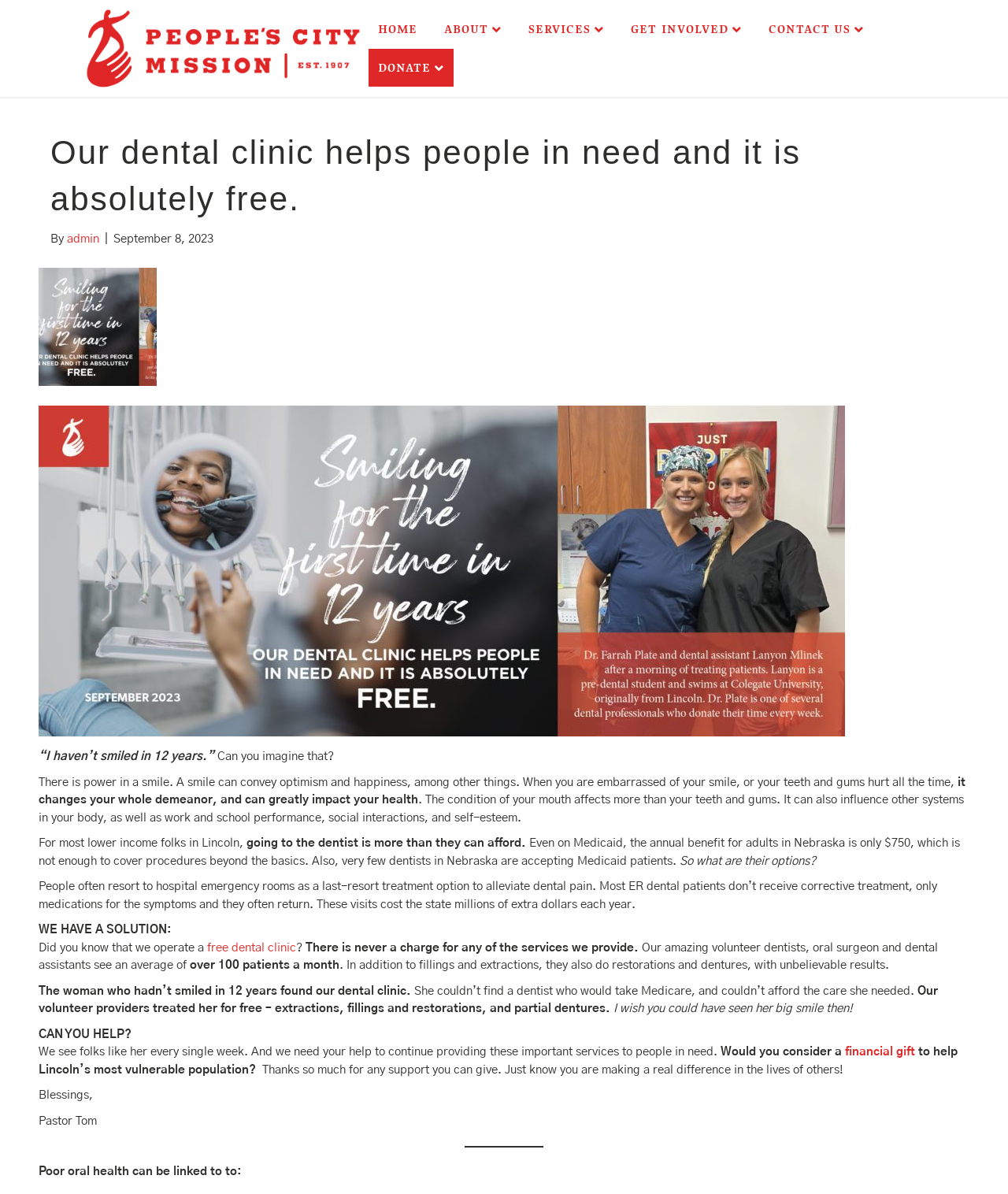Determine the bounding box coordinates for the area that needs to be clicked to fulfill this task: "Click the CONTACT US link". The coordinates must be given as four float numbers between 0 and 1, i.e., [left, top, right, bottom].

[0.753, 0.008, 0.866, 0.041]